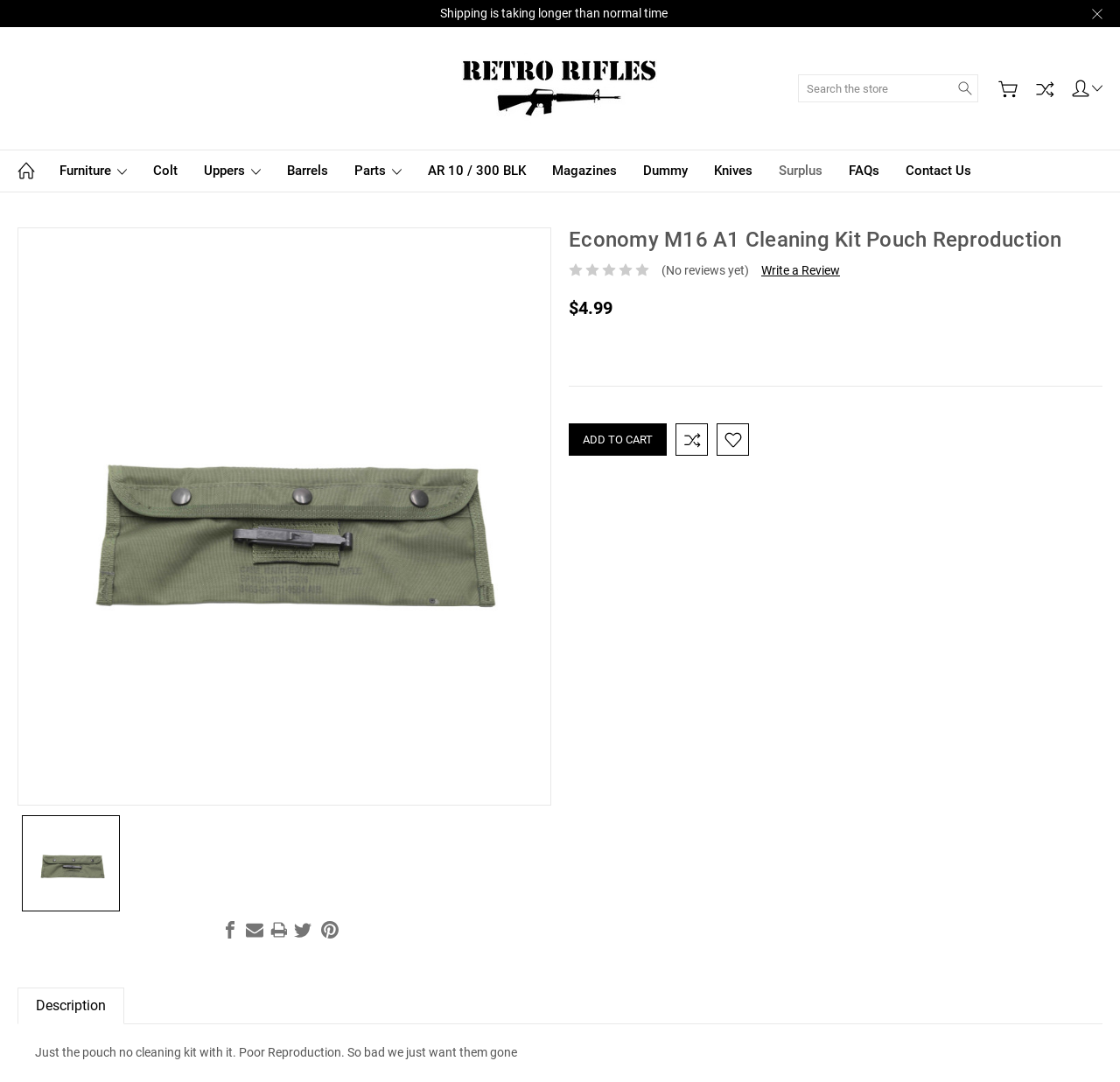Locate the bounding box coordinates of the area that needs to be clicked to fulfill the following instruction: "Click on Retro Rifles". The coordinates should be in the format of four float numbers between 0 and 1, namely [left, top, right, bottom].

[0.406, 0.049, 0.594, 0.114]